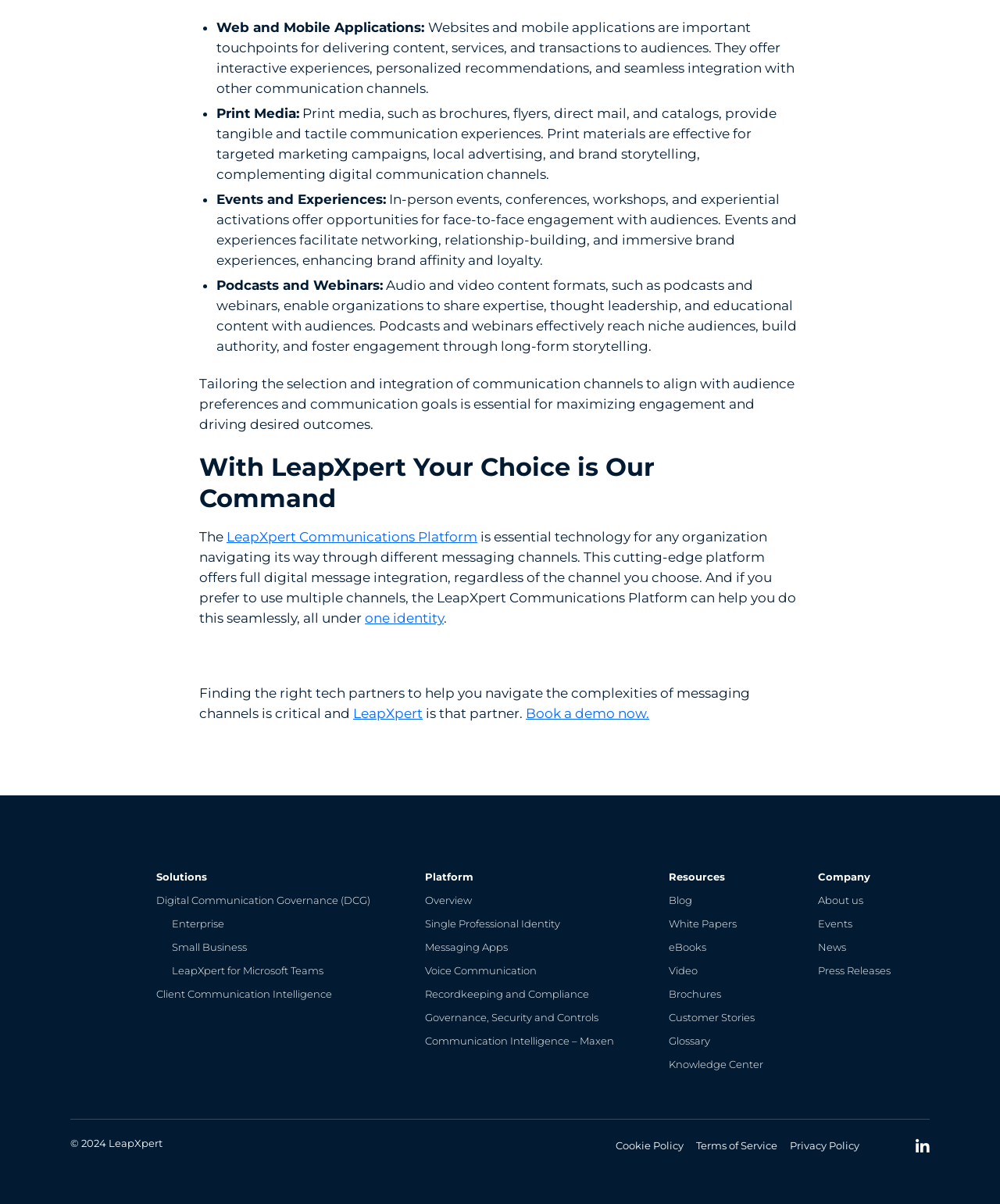What is the benefit of using multiple channels?
Using the image as a reference, answer with just one word or a short phrase.

Maximizing engagement and driving desired outcomes